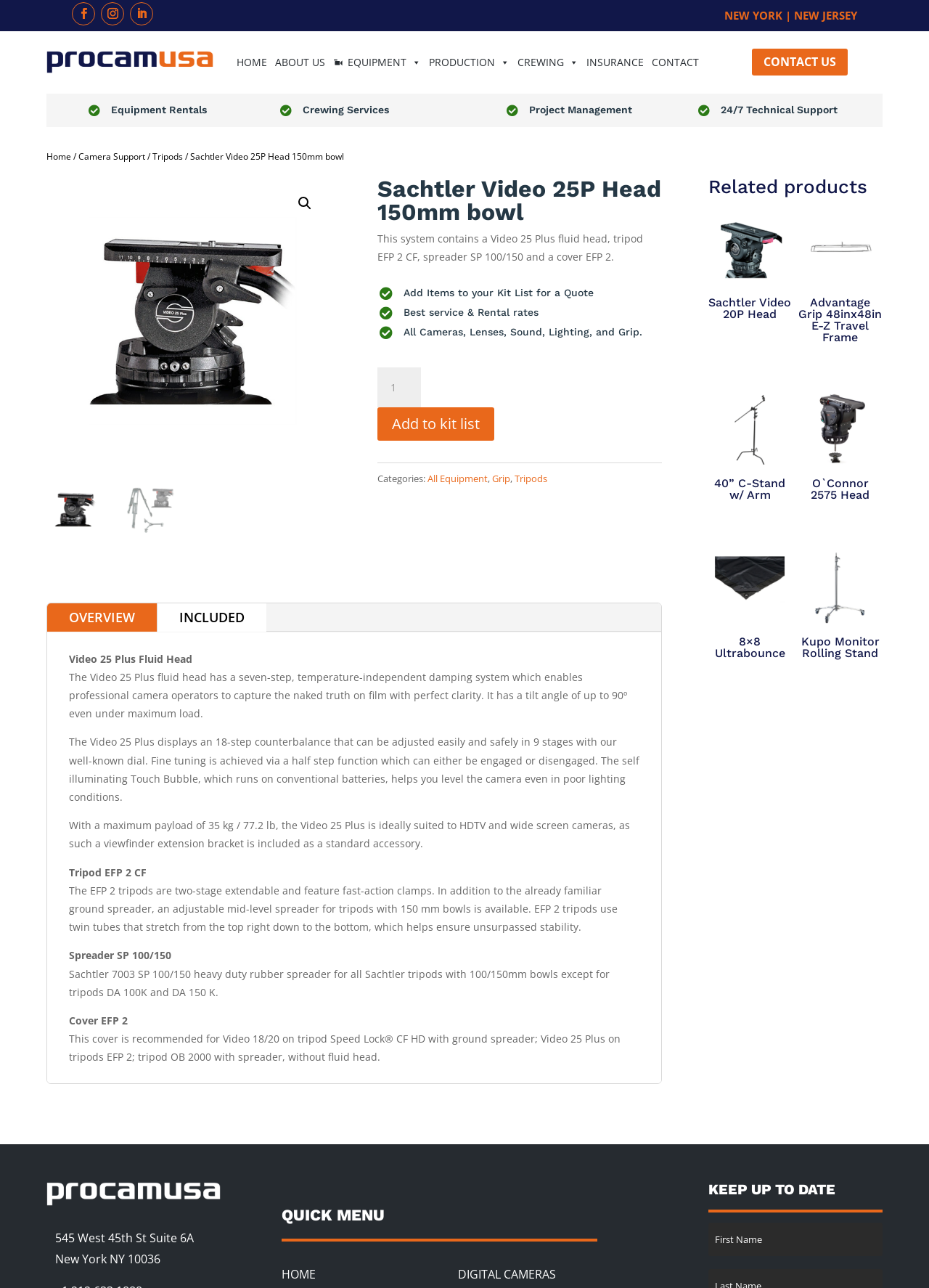Please find the bounding box coordinates of the section that needs to be clicked to achieve this instruction: "View Oli Munson's profile".

None